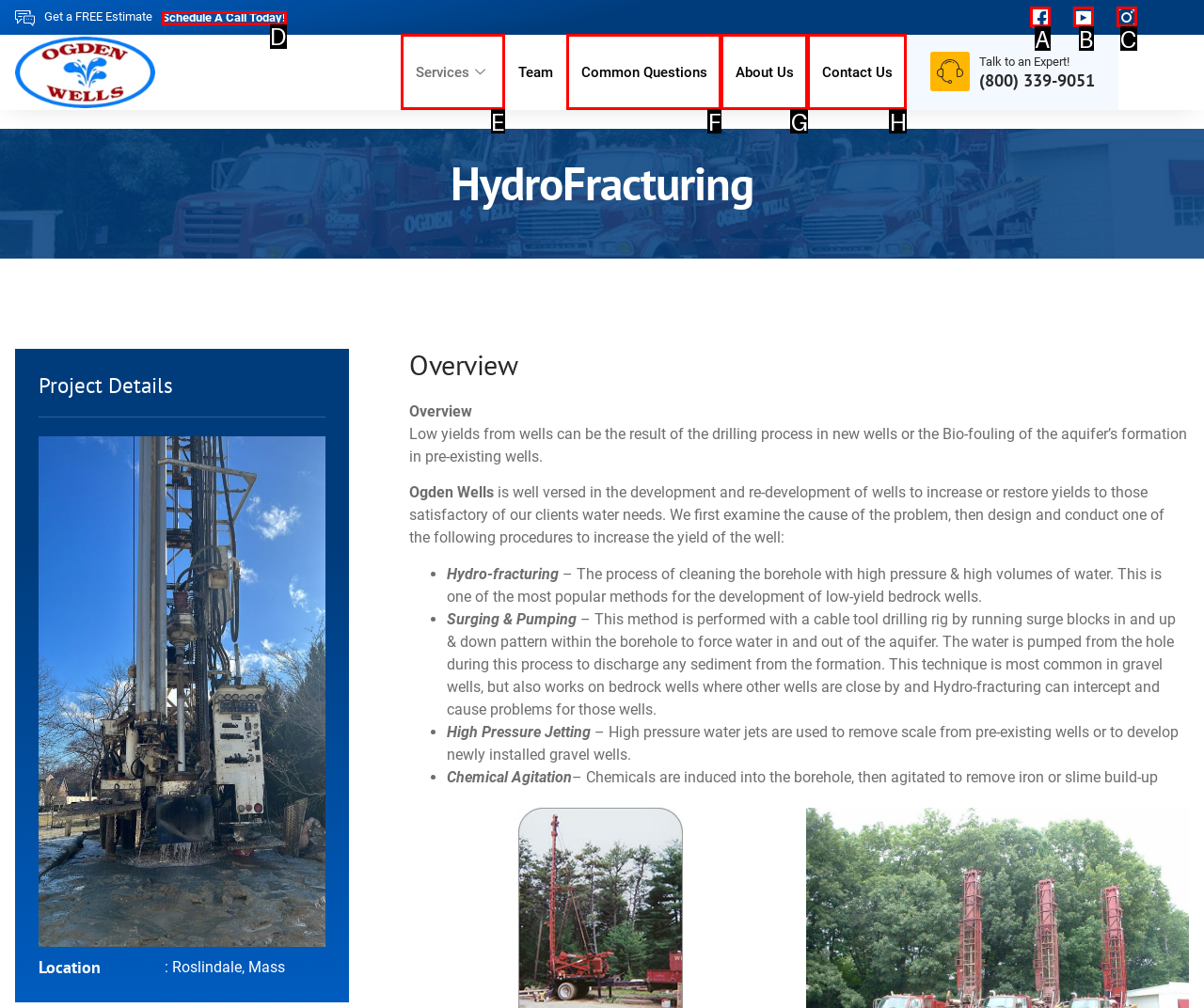Which HTML element should be clicked to fulfill the following task: Learn about services?
Reply with the letter of the appropriate option from the choices given.

E